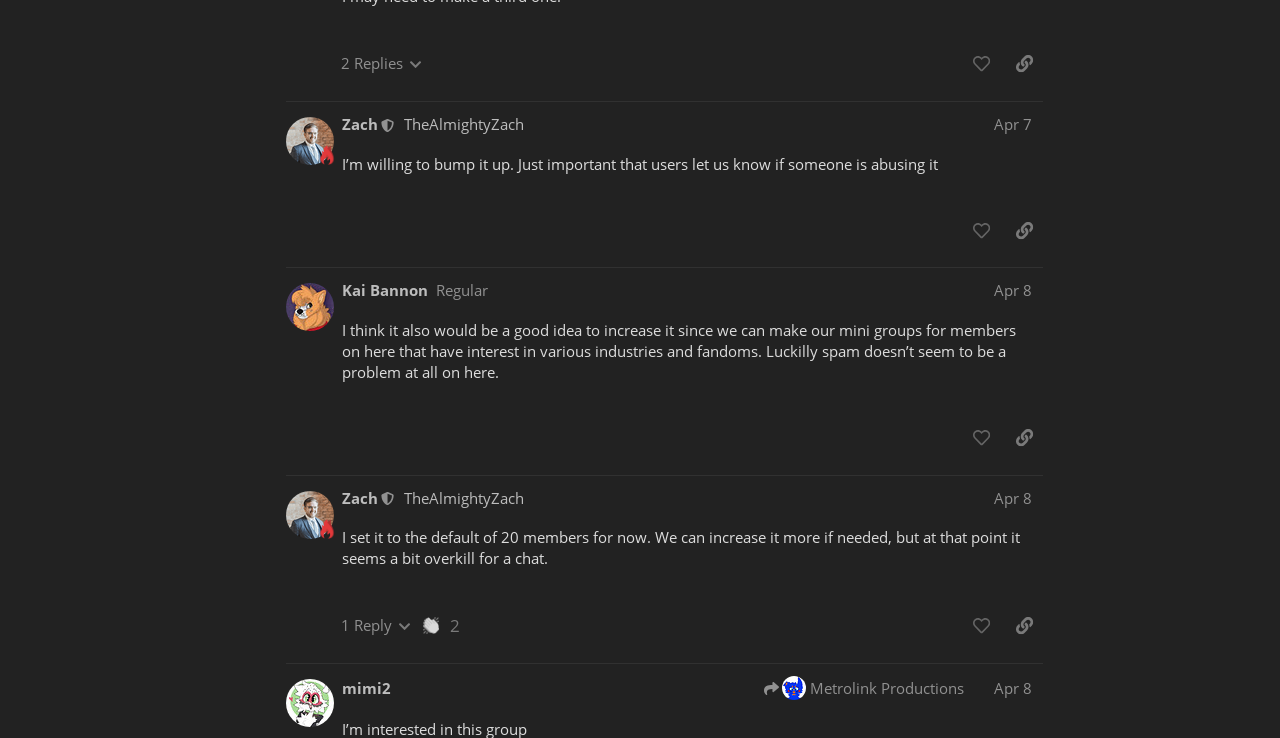Please provide a brief answer to the following inquiry using a single word or phrase:
How many posts are displayed on this page?

5